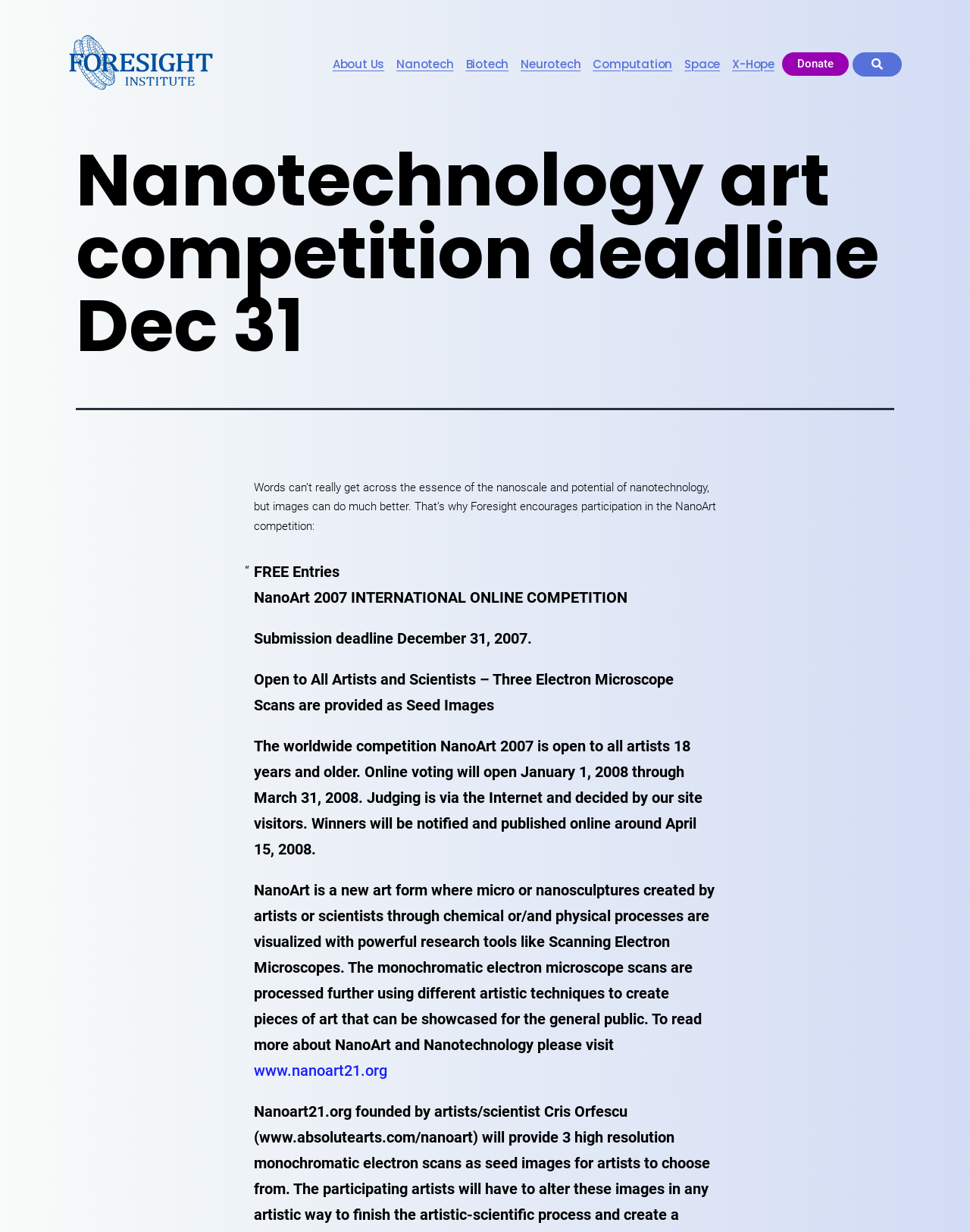Find the bounding box coordinates for the HTML element described in this sentence: "About Us". Provide the coordinates as four float numbers between 0 and 1, in the format [left, top, right, bottom].

[0.339, 0.042, 0.4, 0.062]